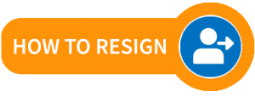What is the purpose of the button? From the image, respond with a single word or brief phrase.

To provide resources or guidance